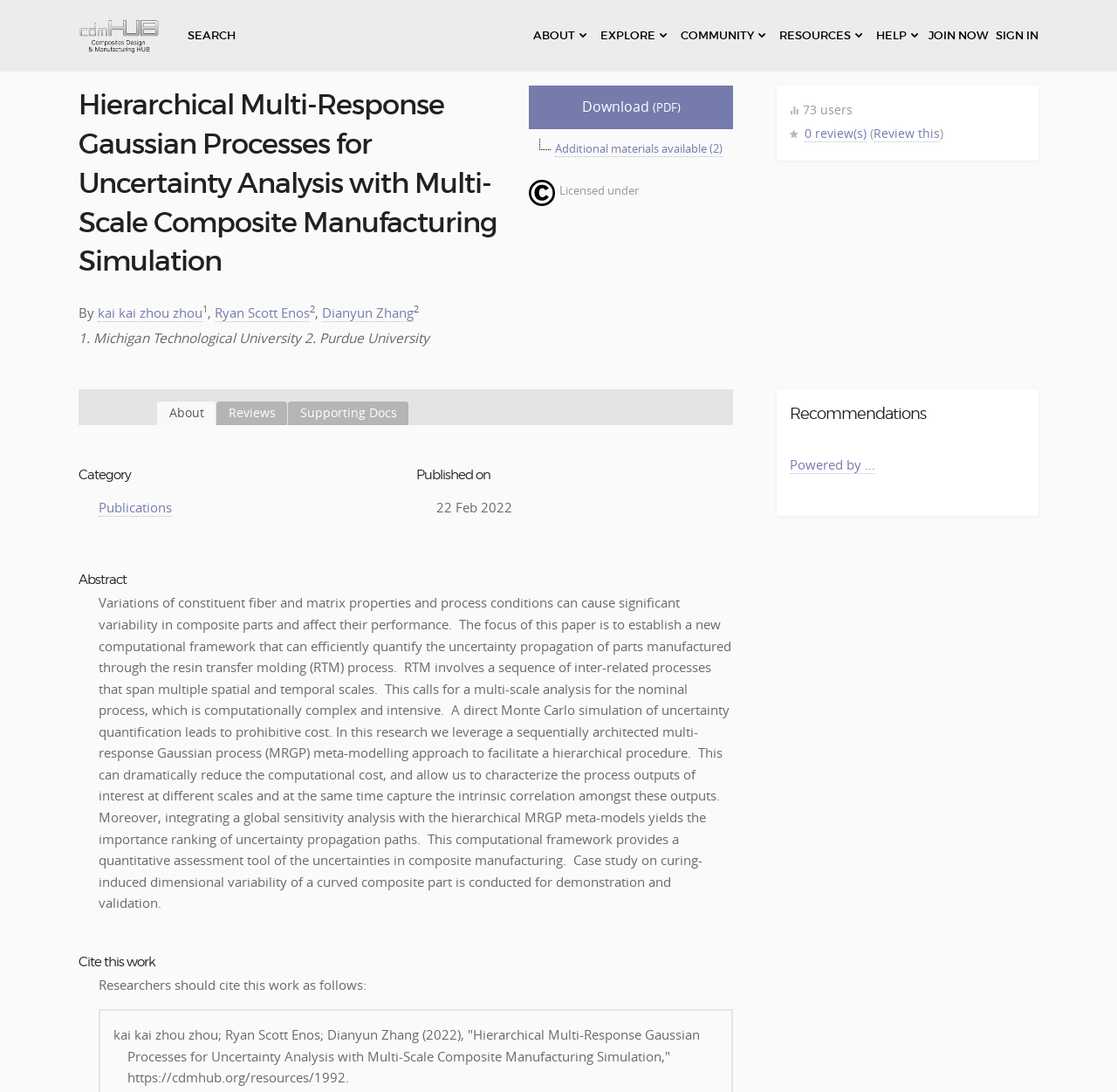Determine the bounding box coordinates for the clickable element to execute this instruction: "View the 'About' page". Provide the coordinates as four float numbers between 0 and 1, i.e., [left, top, right, bottom].

[0.141, 0.368, 0.193, 0.389]